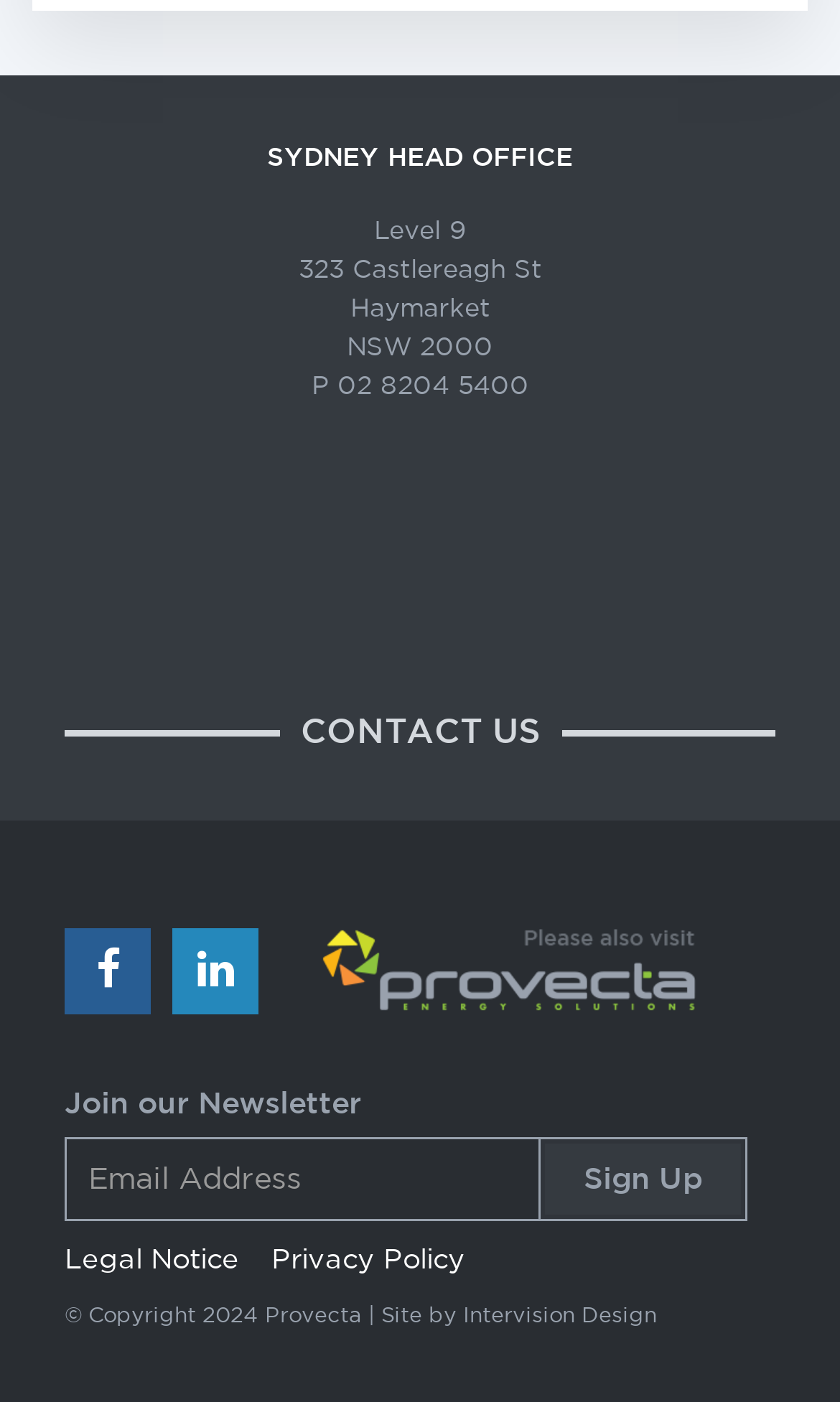Give a one-word or short-phrase answer to the following question: 
What is the copyright year of the website?

2024